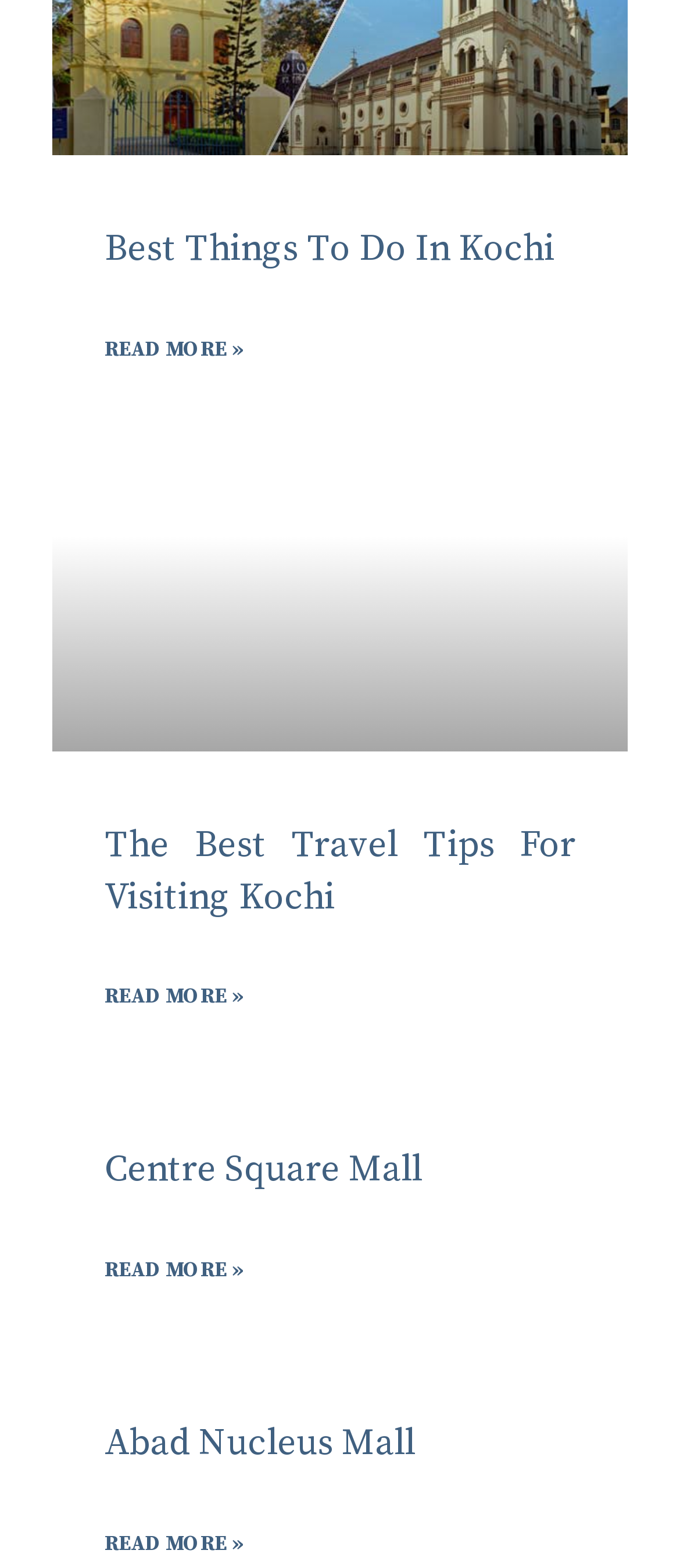Given the element description: "Read More »", predict the bounding box coordinates of this UI element. The coordinates must be four float numbers between 0 and 1, given as [left, top, right, bottom].

[0.154, 0.625, 0.359, 0.648]